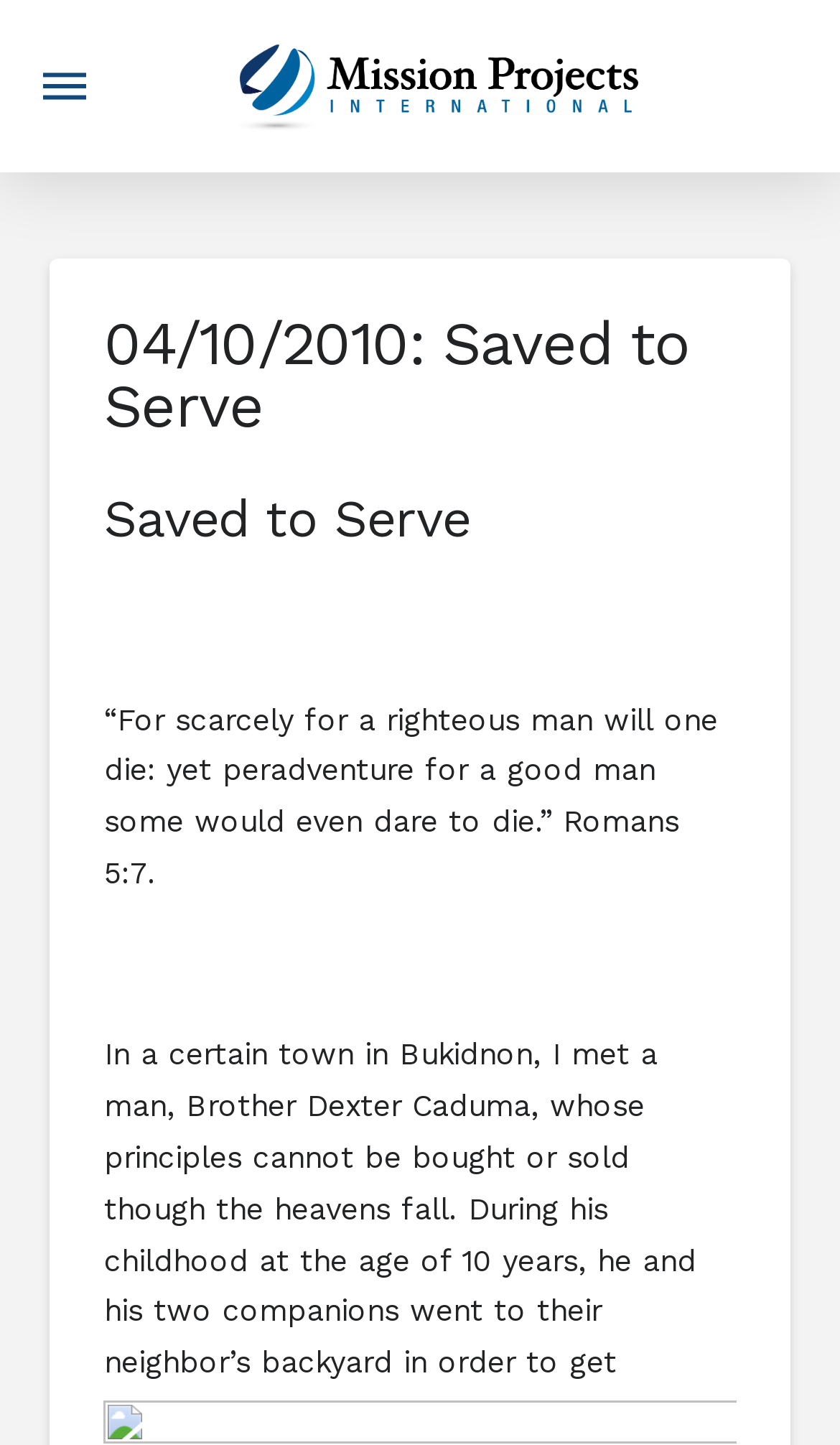Based on the description "alt="Image"", find the bounding box of the specified UI element.

[0.262, 0.025, 0.774, 0.094]